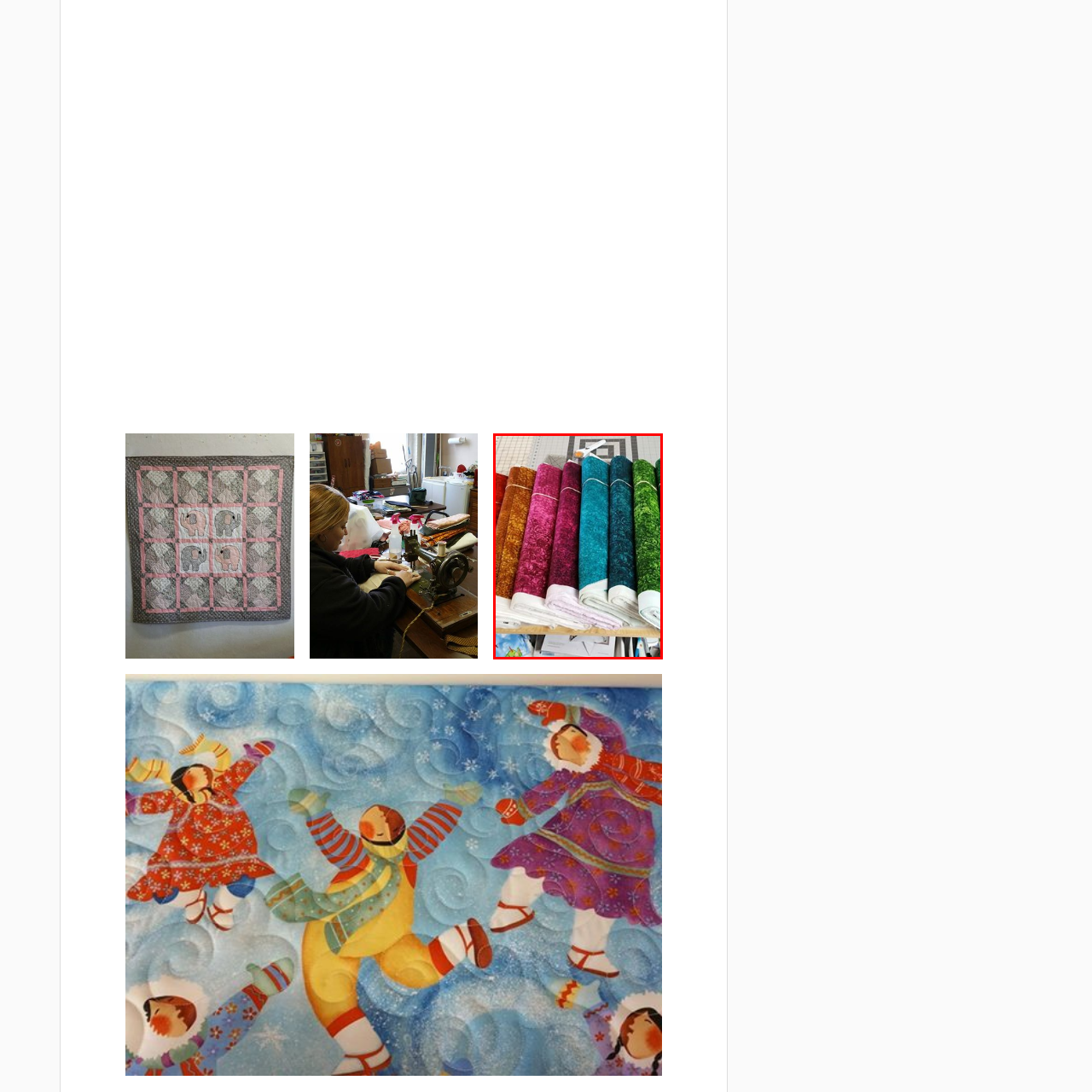What is the surface on which the fabrics are arranged?
Please focus on the image surrounded by the red bounding box and provide a one-word or phrase answer based on the image.

Wooden surface